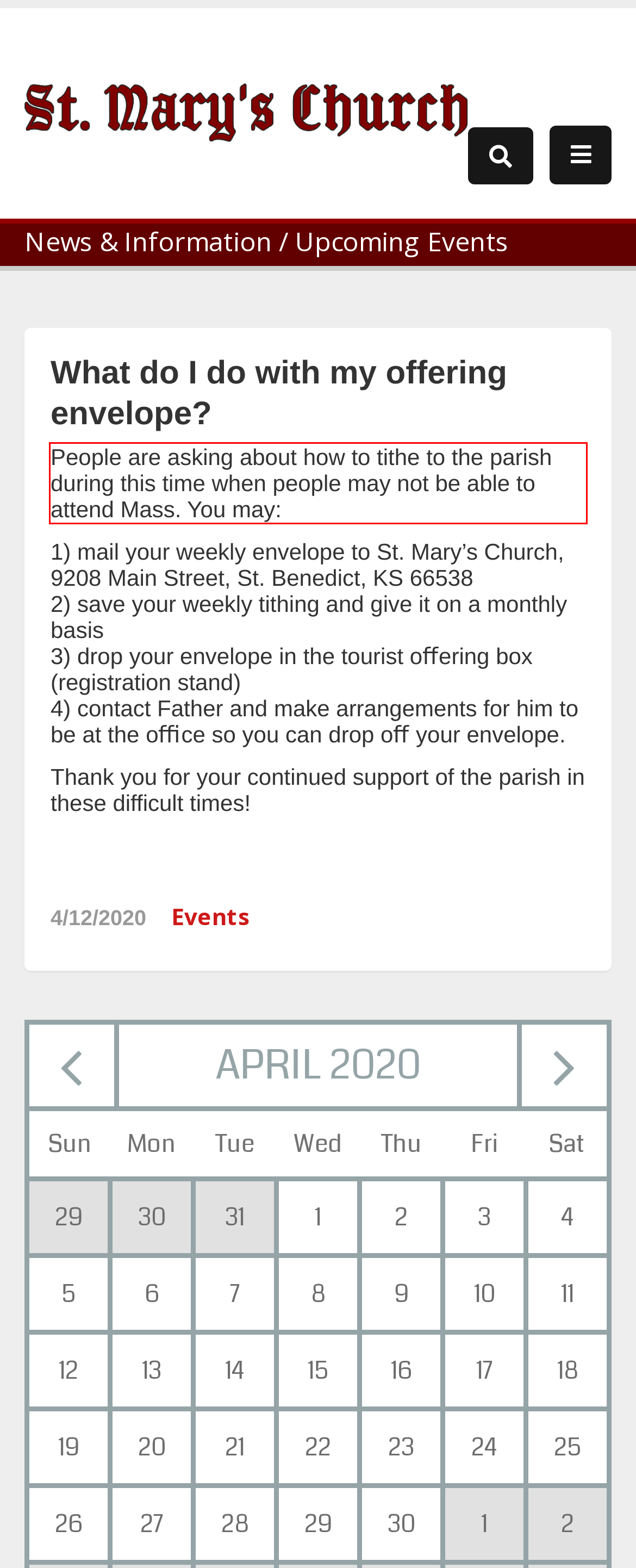Please perform OCR on the UI element surrounded by the red bounding box in the given webpage screenshot and extract its text content.

People are asking about how to tithe to the parish during this time when people may not be able to attend Mass. You may: